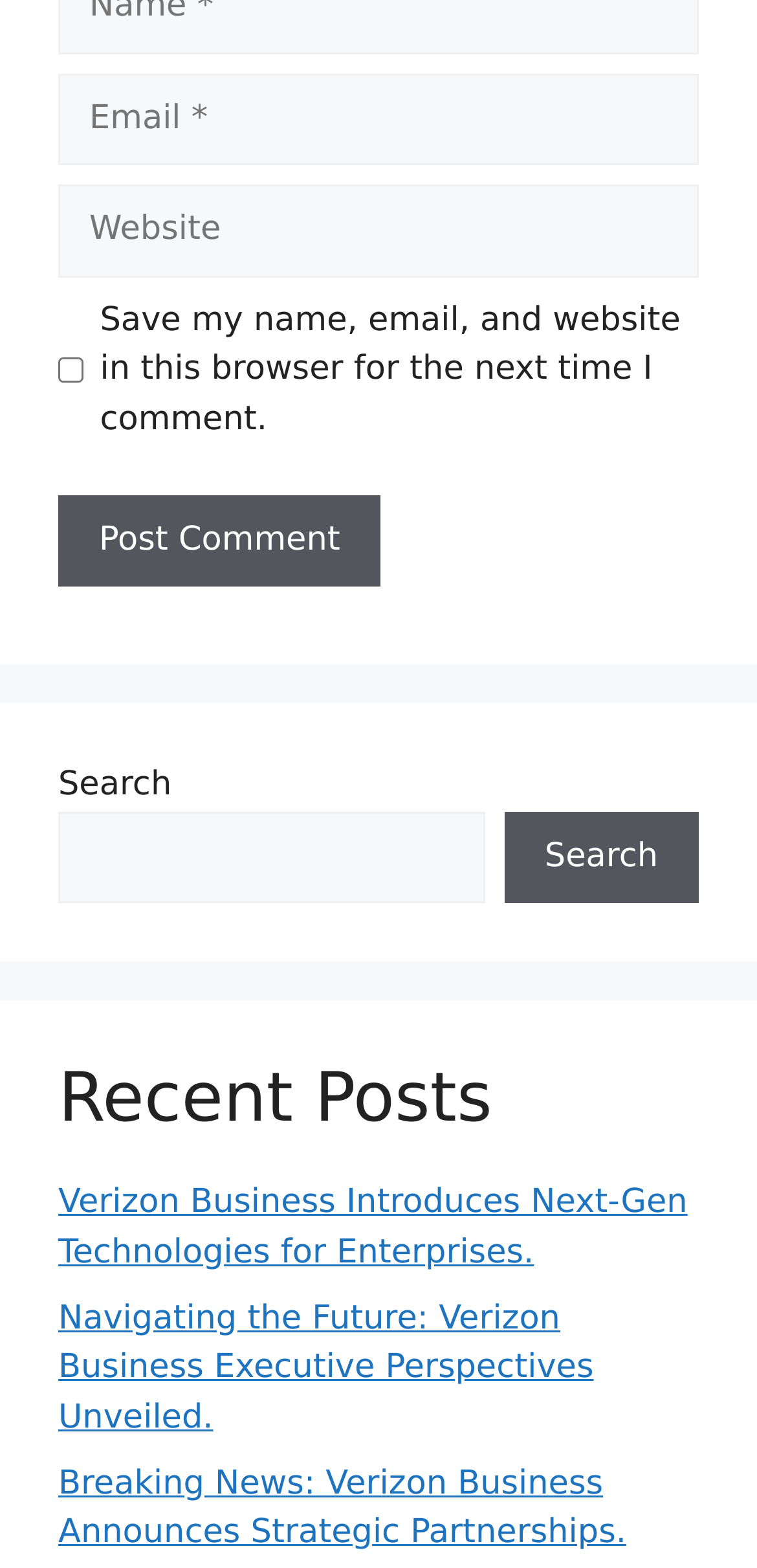Look at the image and give a detailed response to the following question: What is the purpose of the checkbox?

The checkbox is located below the 'Email' and 'Website' textboxes, and its label is 'Save my name, email, and website in this browser for the next time I comment.' This suggests that the purpose of the checkbox is to save the user's comment information for future use.